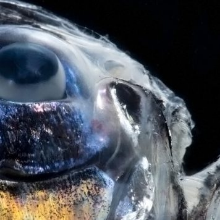Who captured the photograph?
Refer to the screenshot and respond with a concise word or phrase.

Danté Fenolio